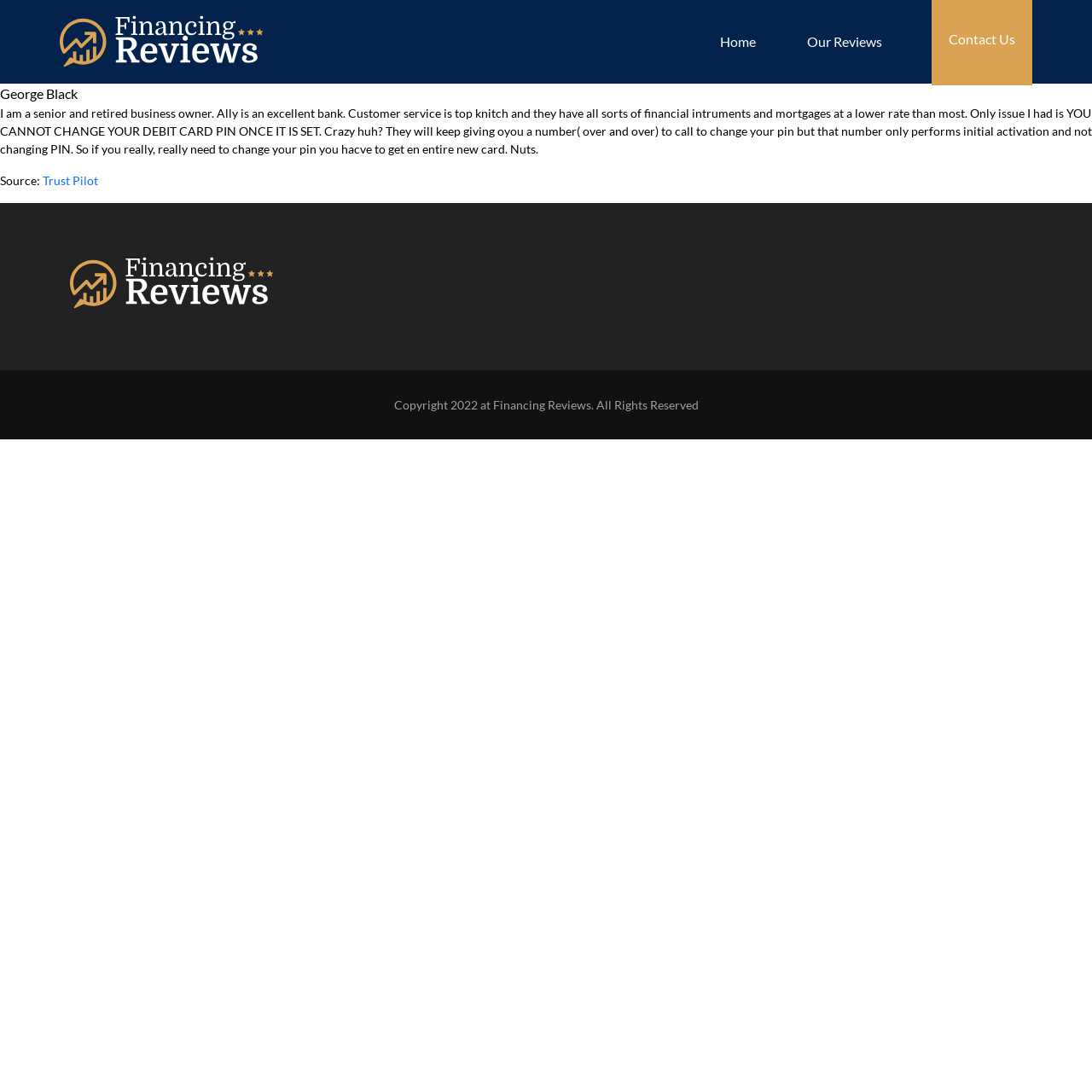Identify the bounding box coordinates for the UI element described as: "Our Reviews". The coordinates should be provided as four floats between 0 and 1: [left, top, right, bottom].

[0.738, 0.029, 0.809, 0.047]